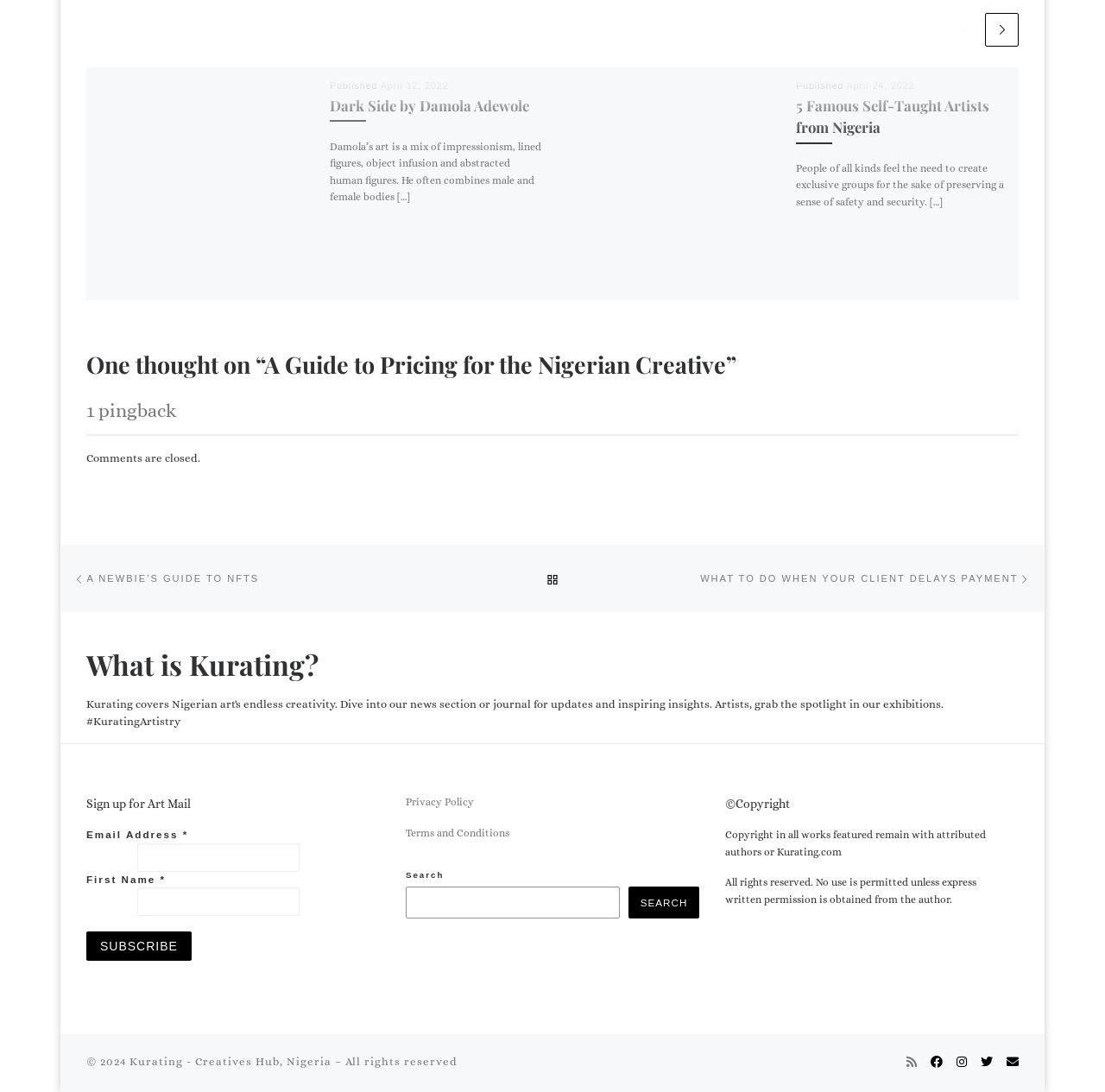Use one word or a short phrase to answer the question provided: 
What is the purpose of the textbox with the label 'Email Address *'?

Subscribe to Art Mail